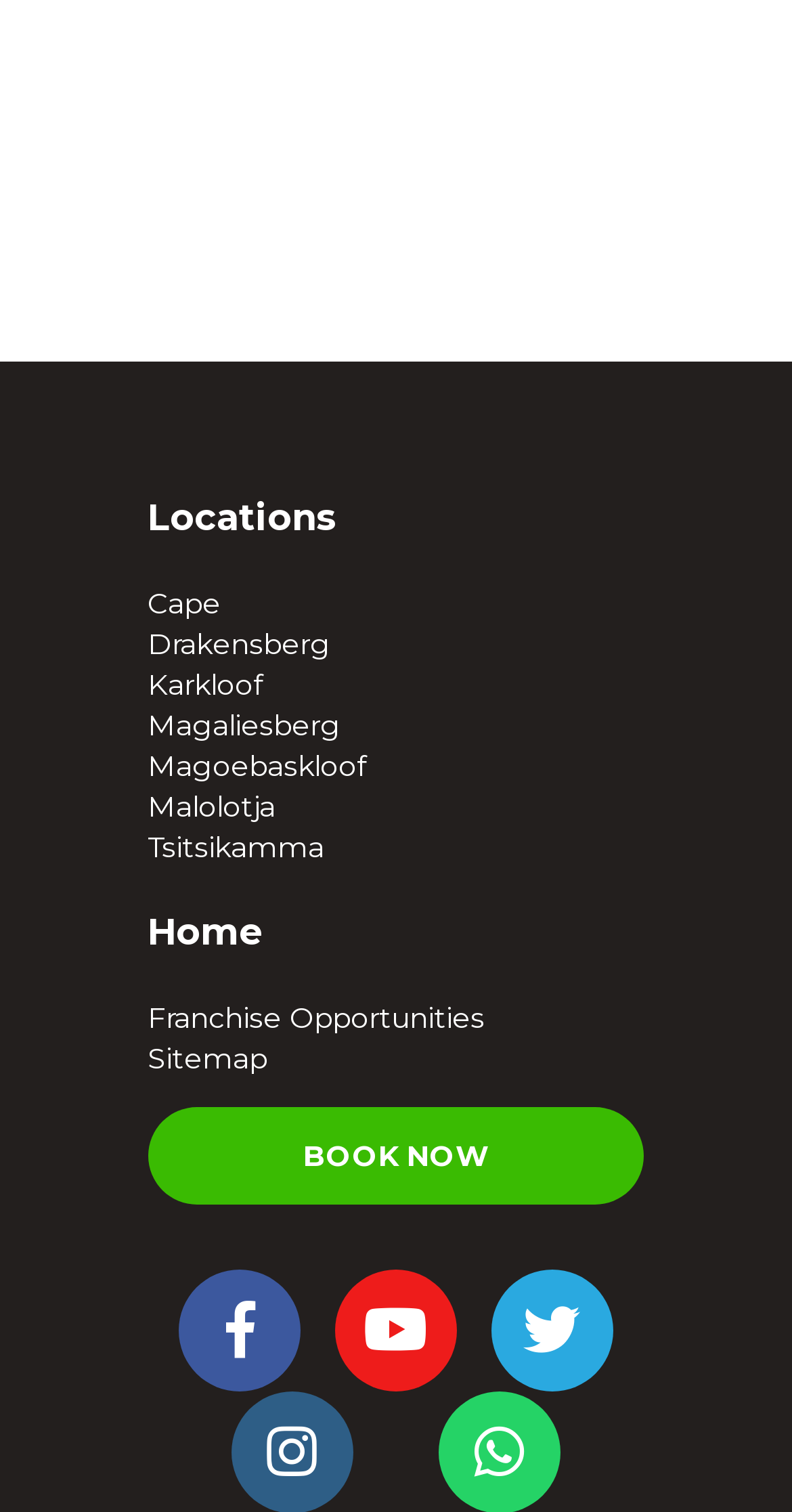Use a single word or phrase to answer the following:
What is the last link above the 'BOOK NOW' button?

Sitemap